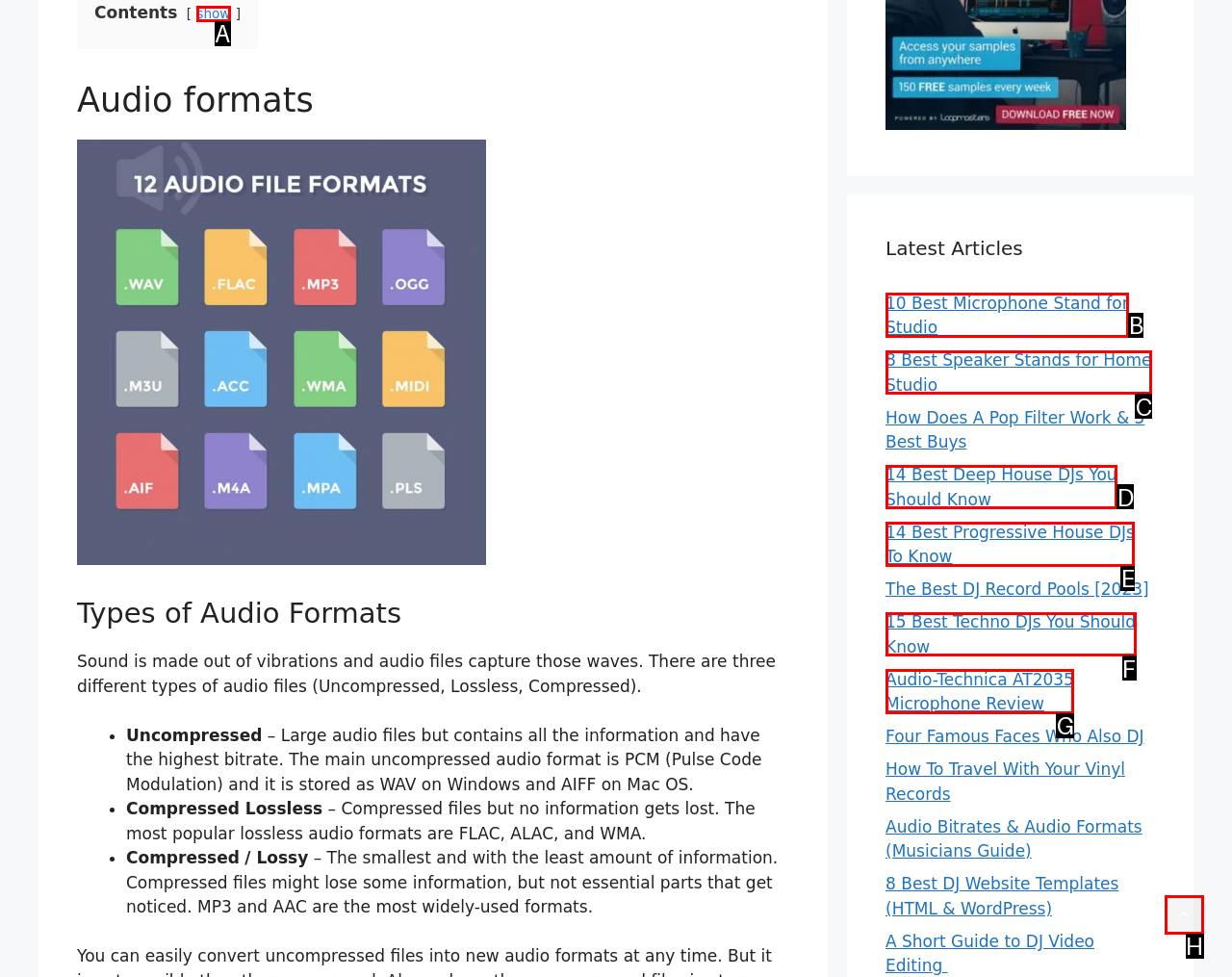Select the UI element that should be clicked to execute the following task: click on 'show'
Provide the letter of the correct choice from the given options.

A